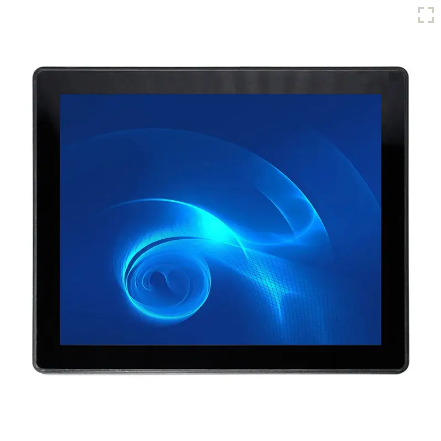What is the purpose of the monitor's design?
Carefully analyze the image and provide a detailed answer to the question.

The caption highlights the monitor's sharp visuals and responsive touch interface, suggesting that its design is intended to facilitate high-quality user interaction, particularly in environments where efficiency and functionality are key.